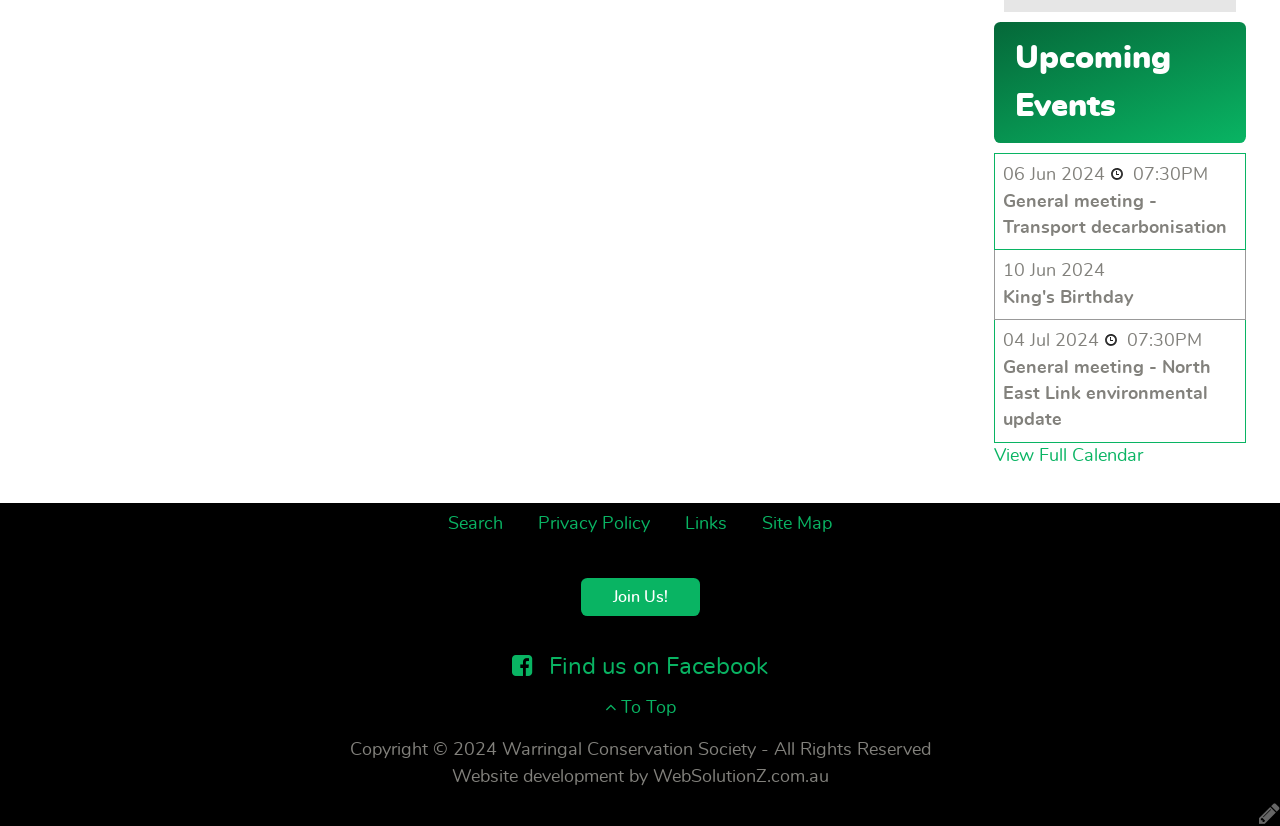Who developed the website?
Please interpret the details in the image and answer the question thoroughly.

I found the answer by looking at the text at the bottom of the page, which mentions 'Website development by WebSolutionZ.com.au'.